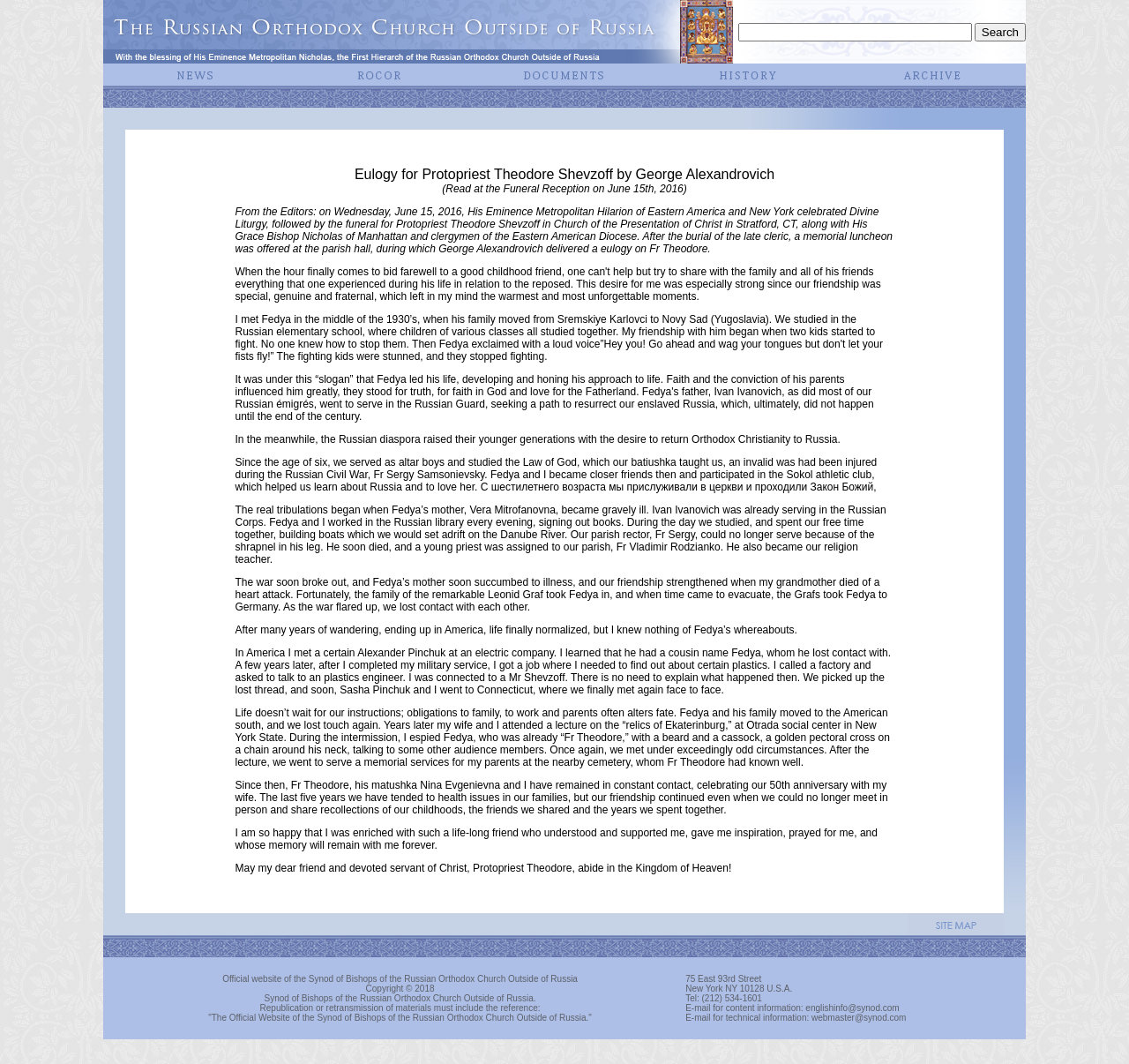Identify the bounding box coordinates for the UI element mentioned here: "alt="Home"". Provide the coordinates as four float values between 0 and 1, i.e., [left, top, right, bottom].

[0.091, 0.052, 0.654, 0.061]